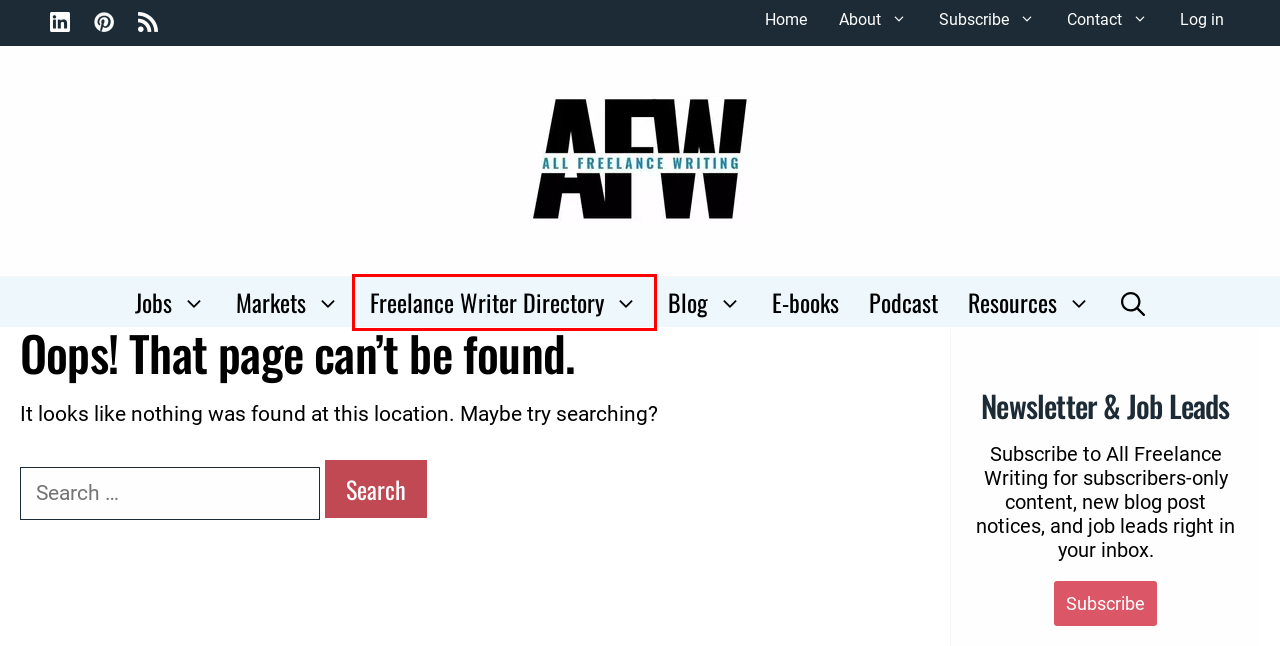Given a screenshot of a webpage with a red bounding box, please pick the webpage description that best fits the new webpage after clicking the element inside the bounding box. Here are the candidates:
A. All Freelance Writing Podcast | All Freelance Writing
B. About All Freelance Writing - Freelance Writing Tips, Gigs, & More
C. Freelance Writing Blog | All Freelance Writing
D. Freelance Writer Directory | All Freelance Writing
E. Subscribe to the All Freelance Writing Newsletter & Job Leads
F. All Freelance Writing
G. All Freelance Writing - Your Secret to Freelance Writing Success
H. Resources for Freelance Writers | All Freelance Writing

D